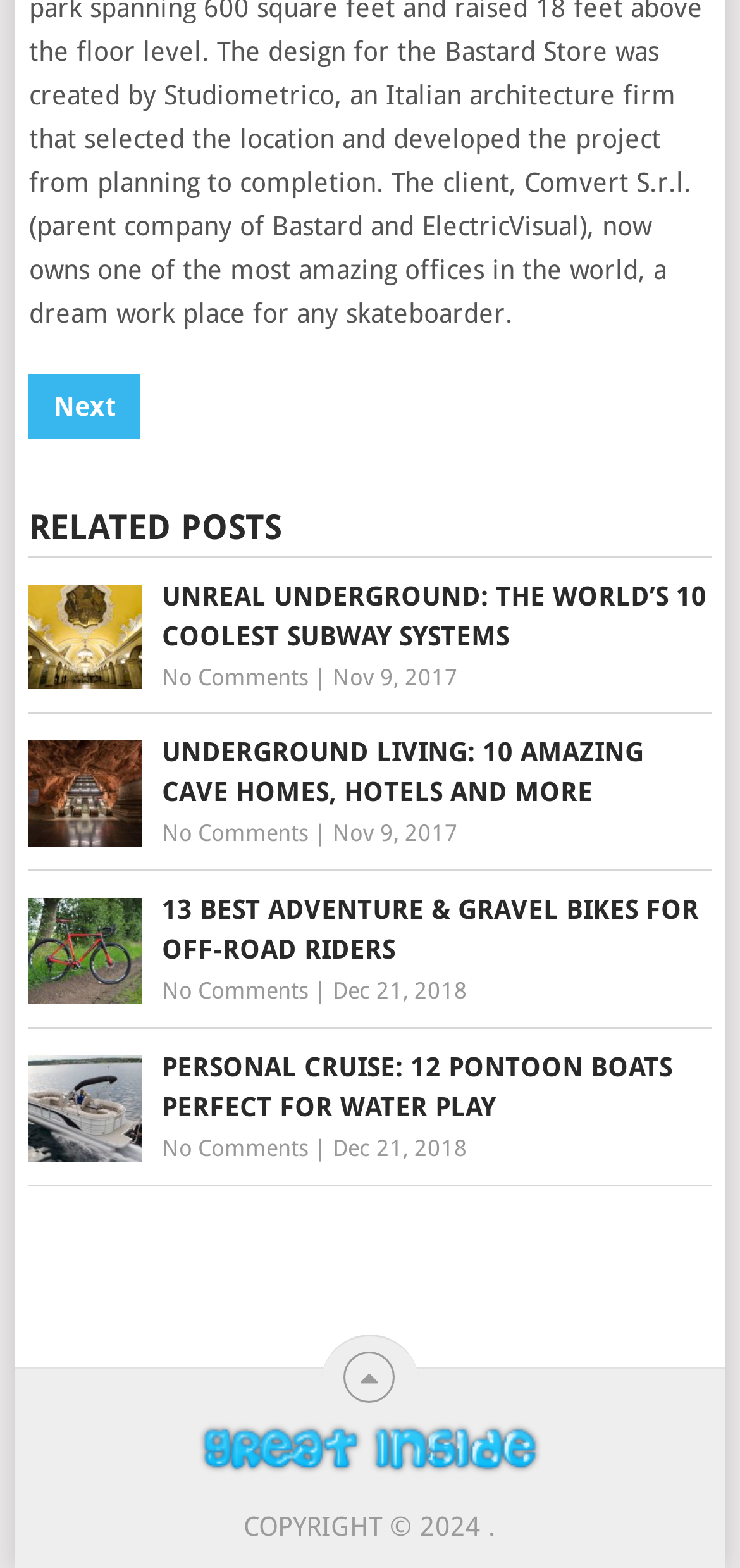Give a short answer to this question using one word or a phrase:
What is the copyright year?

2024